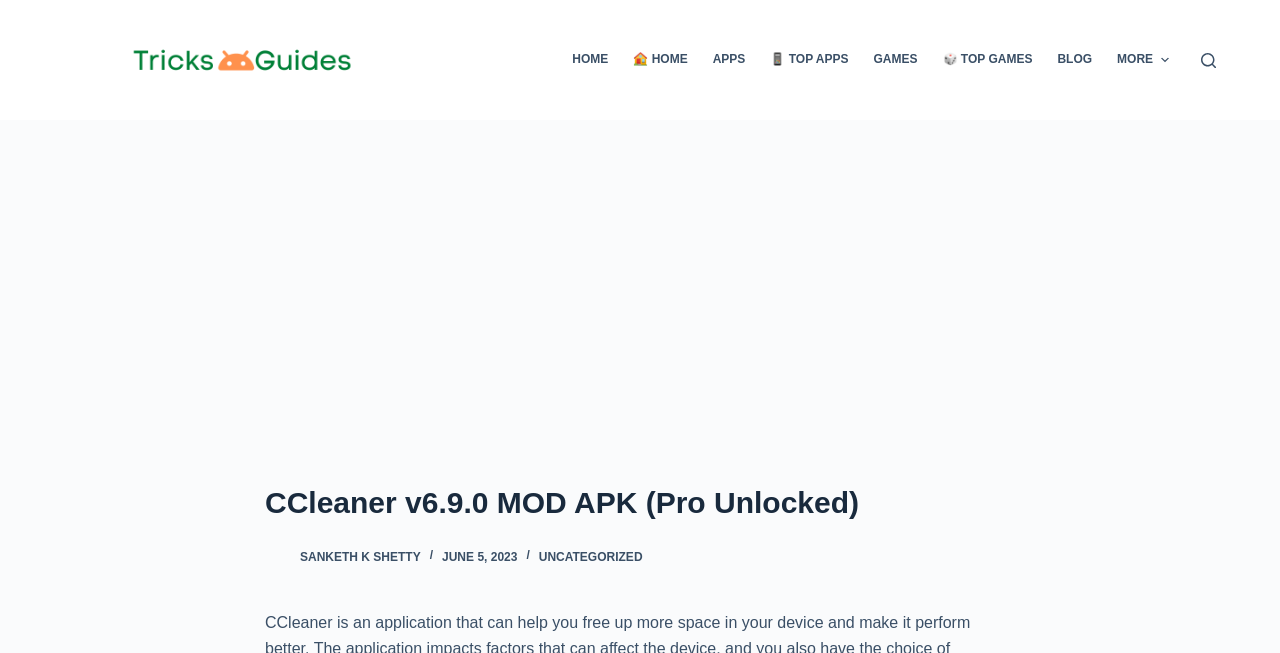Generate a comprehensive description of the webpage content.

The webpage is about CCleaner v6.9.0 MOD APK (Pro Unlocked) on Tricksandguides.com. At the top left corner, there is a "Skip to content" link. Next to it, on the top left, is the website's logo, Tricksandguides.com, which is also a link. 

On the top center, there is a horizontal navigation menu with 7 items: HOME, APPS, GAMES, BLOG, and MORE, with icons accompanying some of the menu items. The MORE item has a dropdown menu button next to it. 

To the right of the navigation menu, there is a search button. Below the navigation menu, there is a large advertisement iframe that takes up most of the width of the page.

Below the advertisement, there is a header section with the title "CCleaner v6.9.0 MOD APK (Pro Unlocked)" in a large font. Below the title, there is a section with the author's name, Sanketh K Shetty, accompanied by a small image, and the date "JUNE 5, 2023" in a smaller font. There is also a category link "UNCATEGORIZED" next to the date.